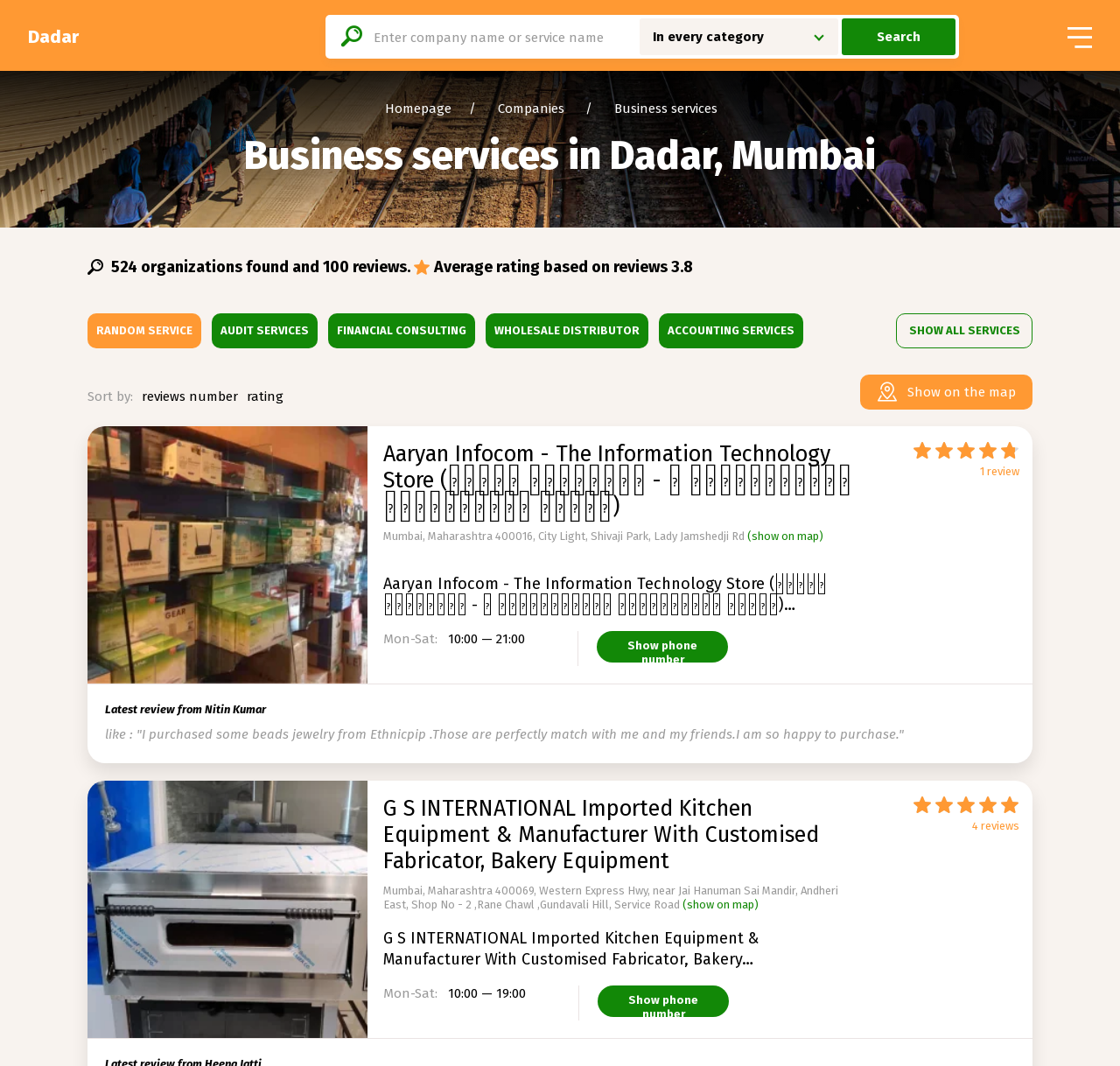How many reviews are there in total?
We need a detailed and exhaustive answer to the question. Please elaborate.

The answer can be found in the static text '100 reviews.' which is located at the top of the webpage, indicating the total number of reviews of the business services in Dadar, Mumbai.